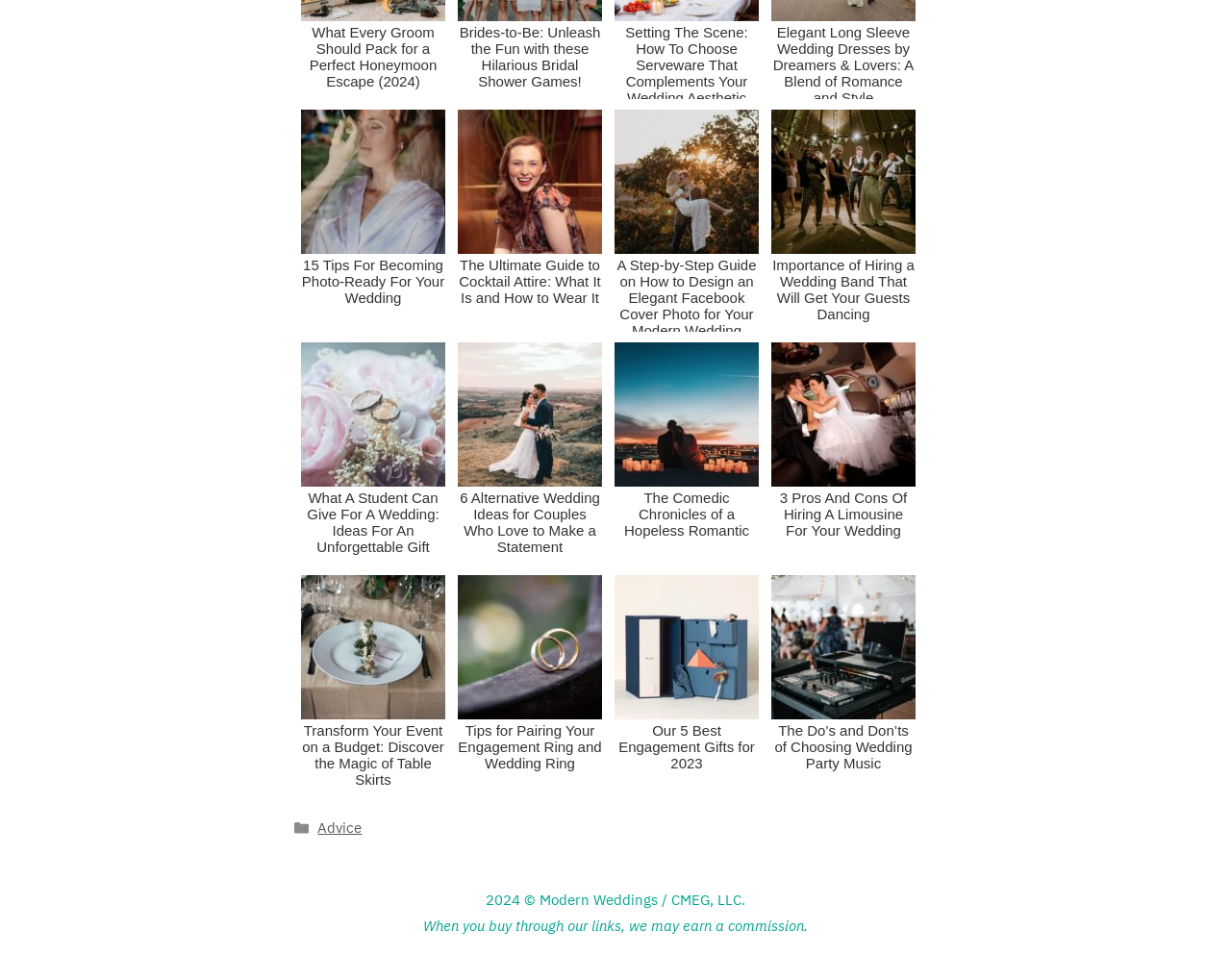What is the topic of the webpage?
Look at the image and respond with a one-word or short phrase answer.

Weddings